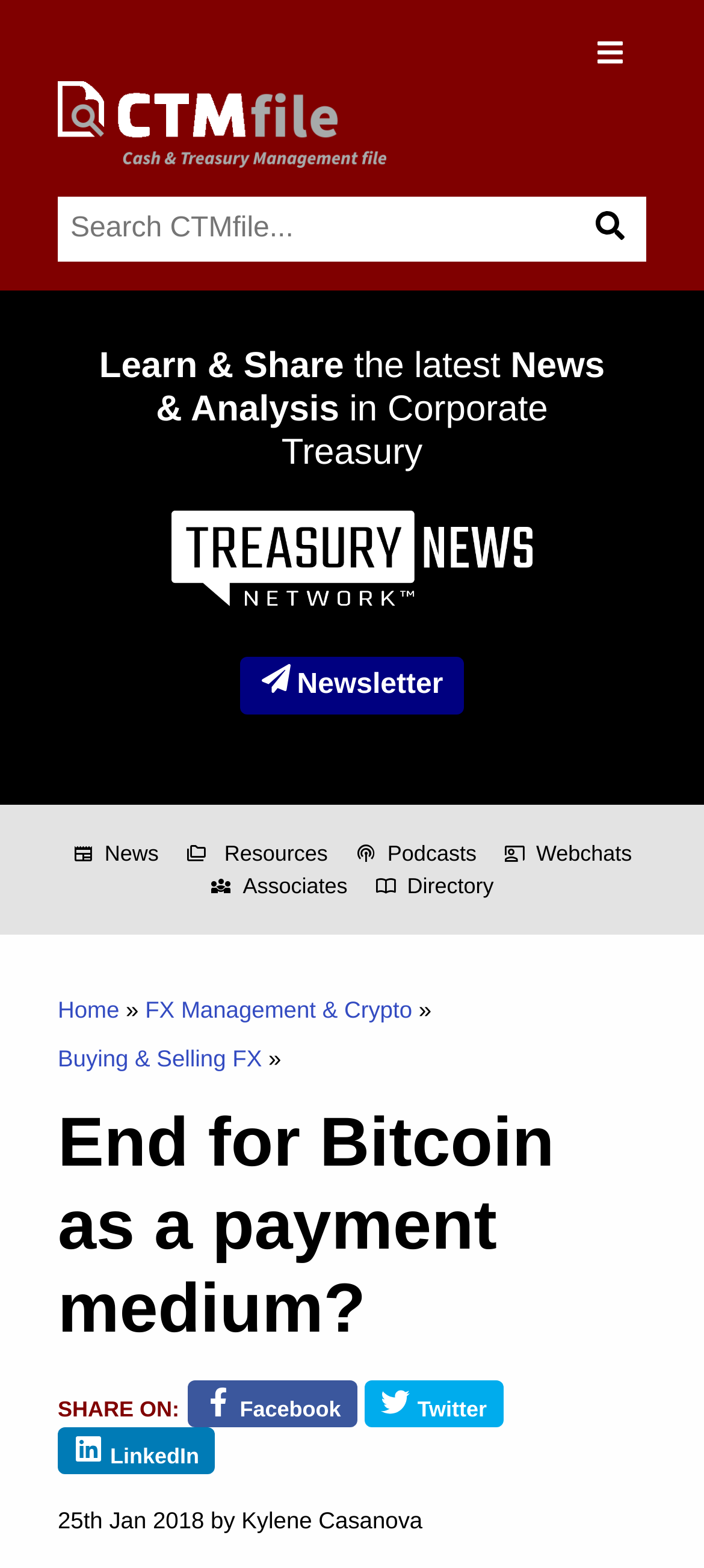What is the topic of the article?
Please answer the question with a detailed response using the information from the screenshot.

I determined the answer by looking at the heading element with the text 'End for Bitcoin as a payment medium?' at coordinates [0.082, 0.703, 0.918, 0.862]. This heading suggests that the article is discussing the topic of Bitcoin as a payment medium.